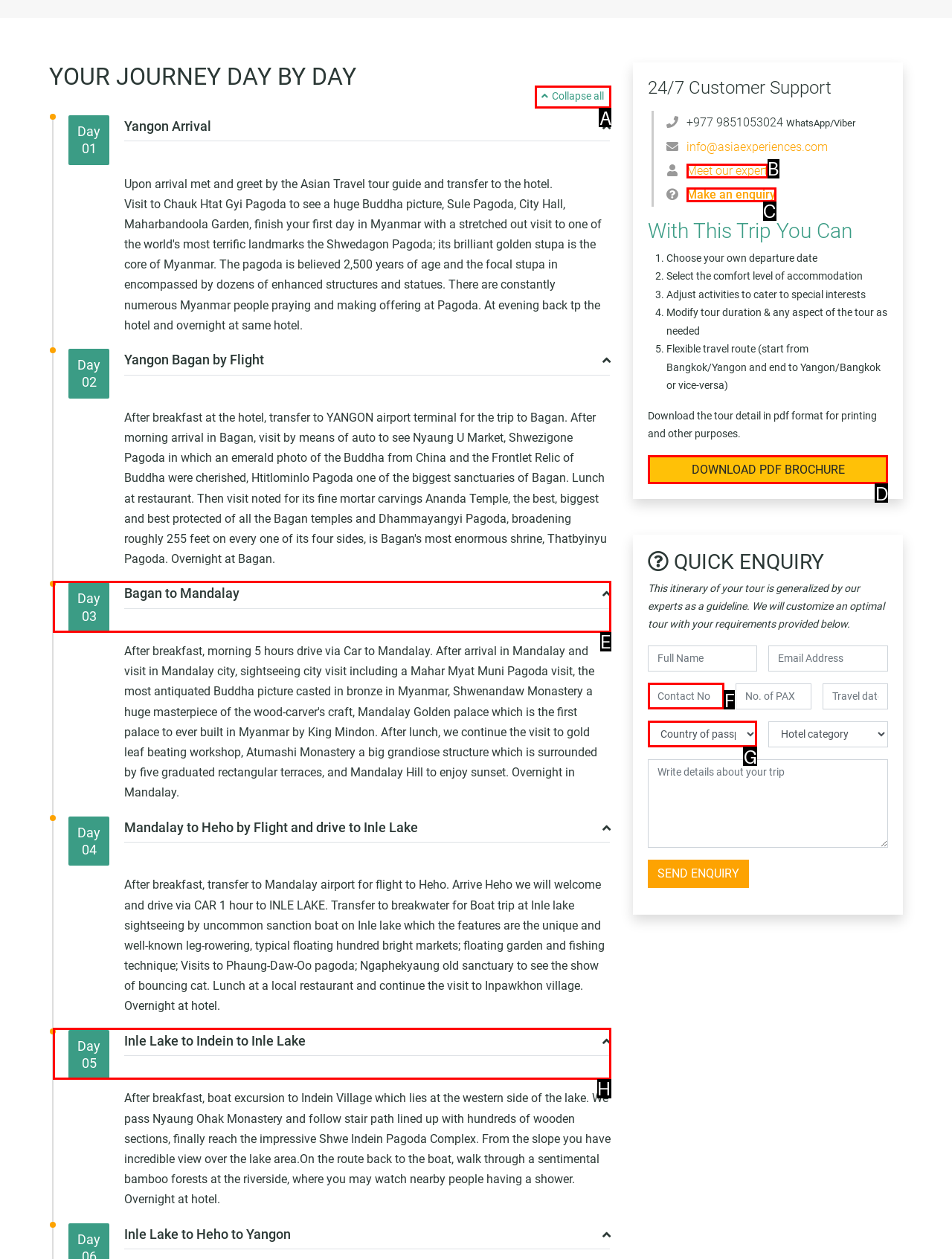Select the appropriate bounding box to fulfill the task: Collapse all Respond with the corresponding letter from the choices provided.

A